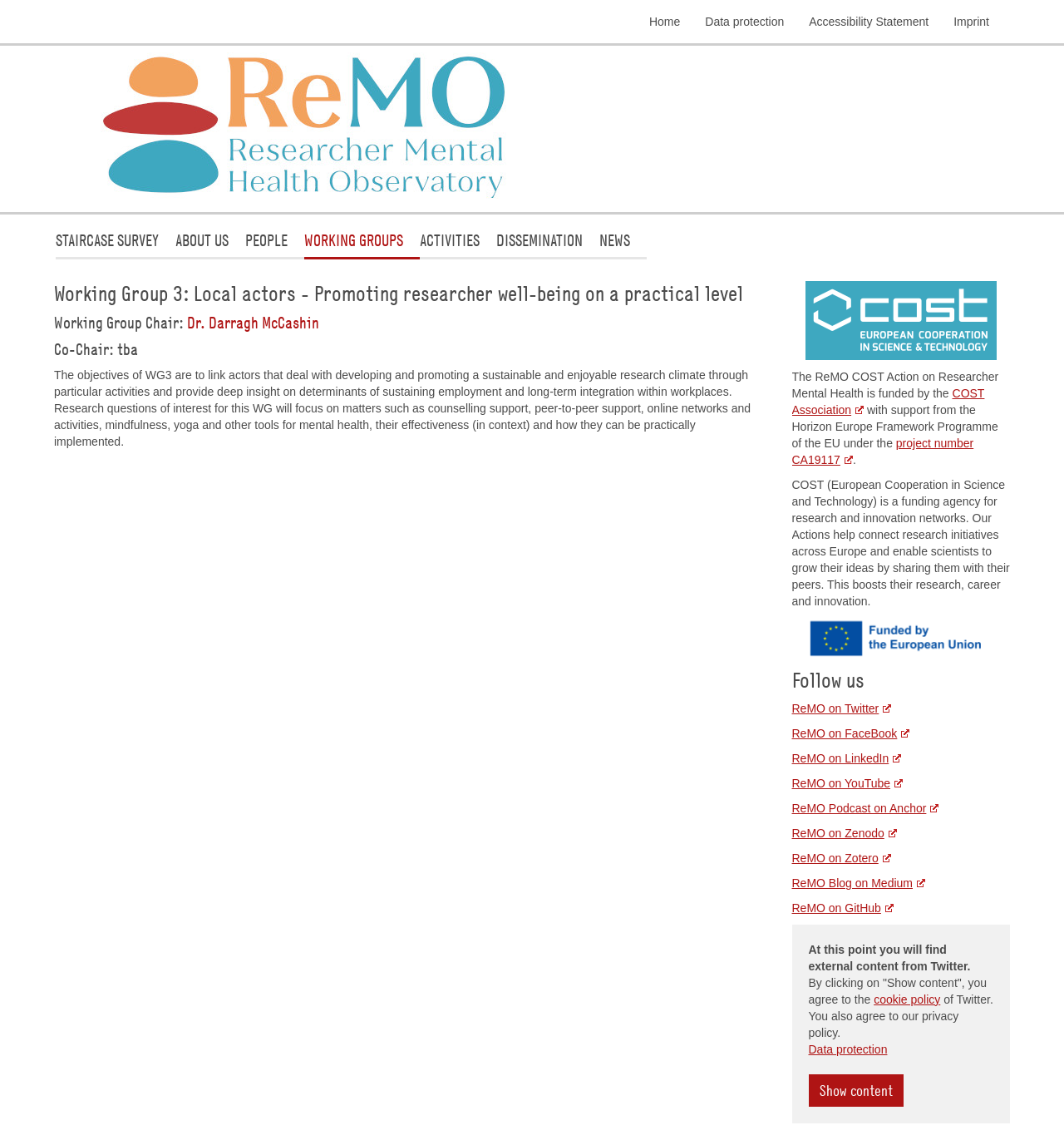What is the purpose of Working Group 3?
Based on the image, please offer an in-depth response to the question.

The answer can be inferred from the main heading 'Working Group 3: Local actors - Promoting researcher well-being on a practical level' and the static text 'The objectives of WG3 are to link actors that deal with developing and promoting a sustainable and enjoyable research climate...'.